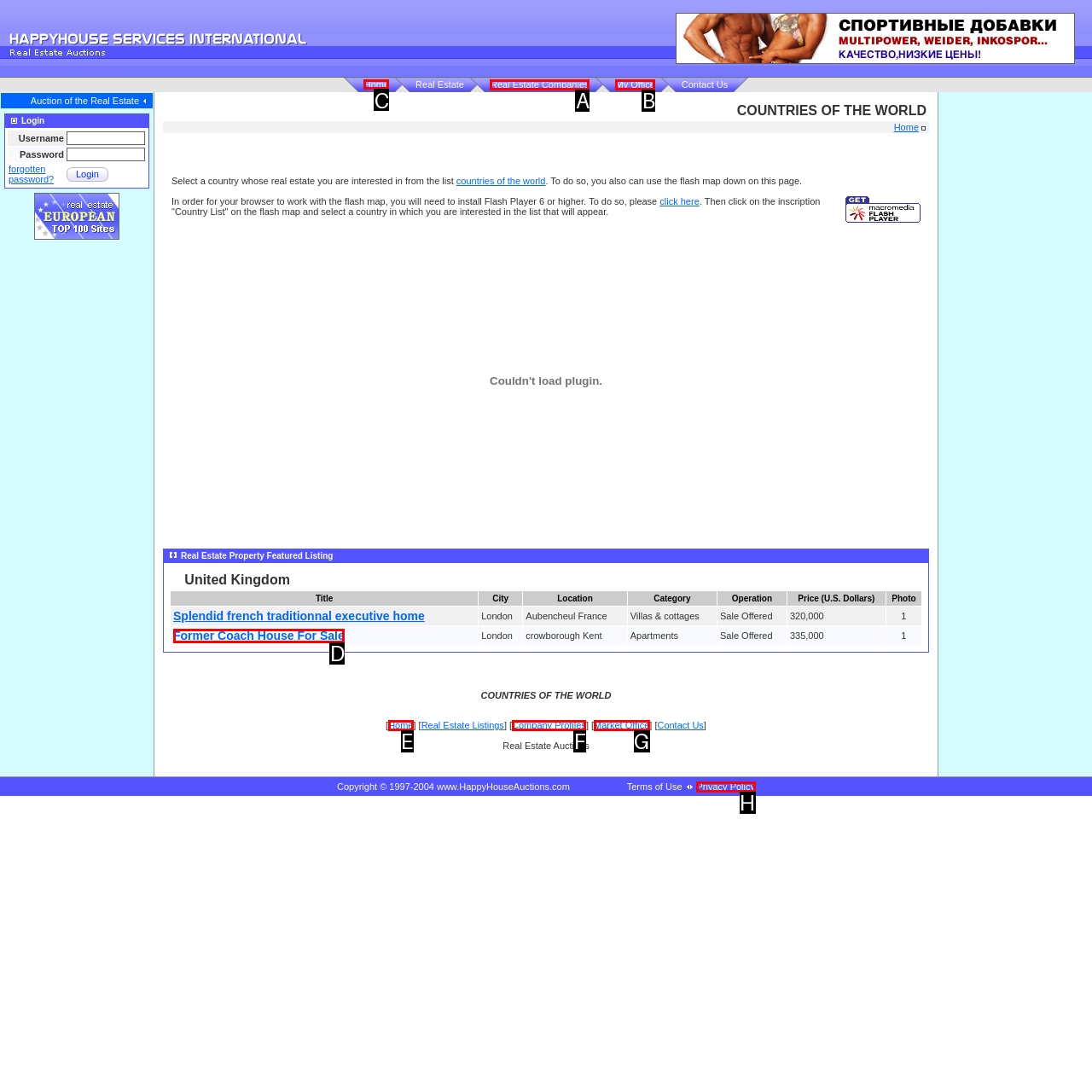Identify the correct HTML element to click to accomplish this task: Click on Home
Respond with the letter corresponding to the correct choice.

C